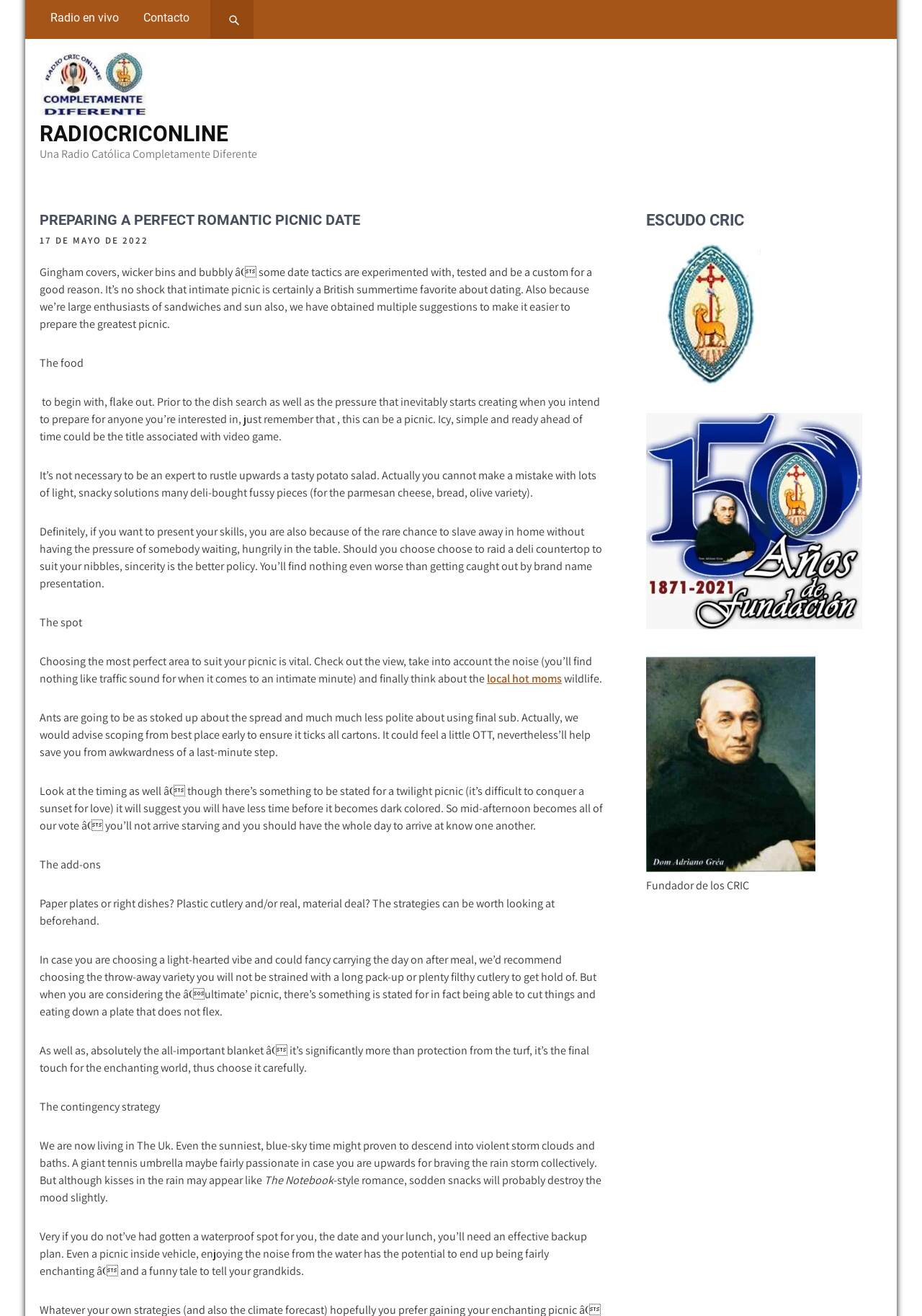Please give a short response to the question using one word or a phrase:
What is the name of the radio station?

Radiocriconline